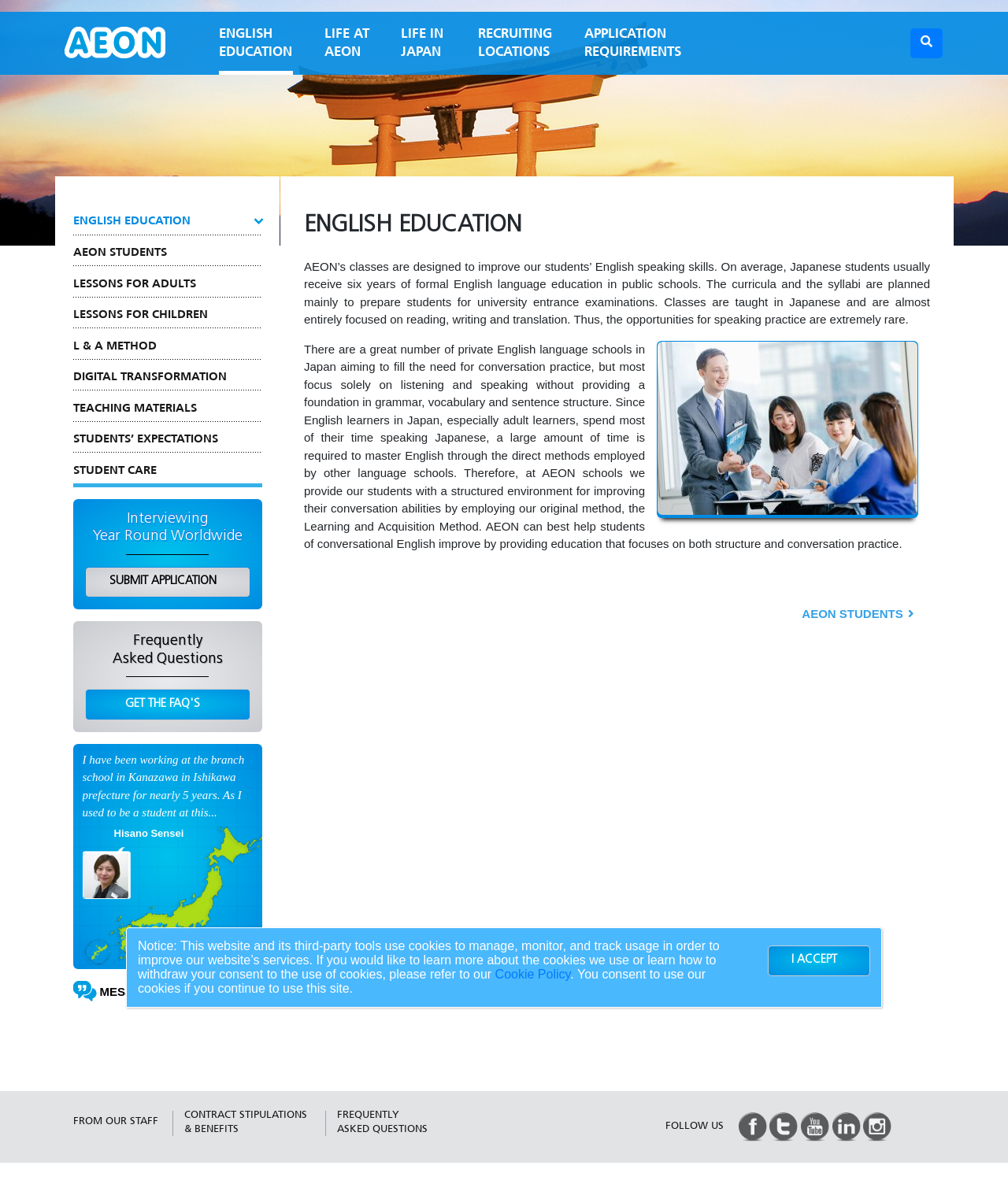Find the bounding box of the UI element described as: "Contract Stipulations & Benefits". The bounding box coordinates should be given as four float values between 0 and 1, i.e., [left, top, right, bottom].

[0.183, 0.936, 0.308, 0.961]